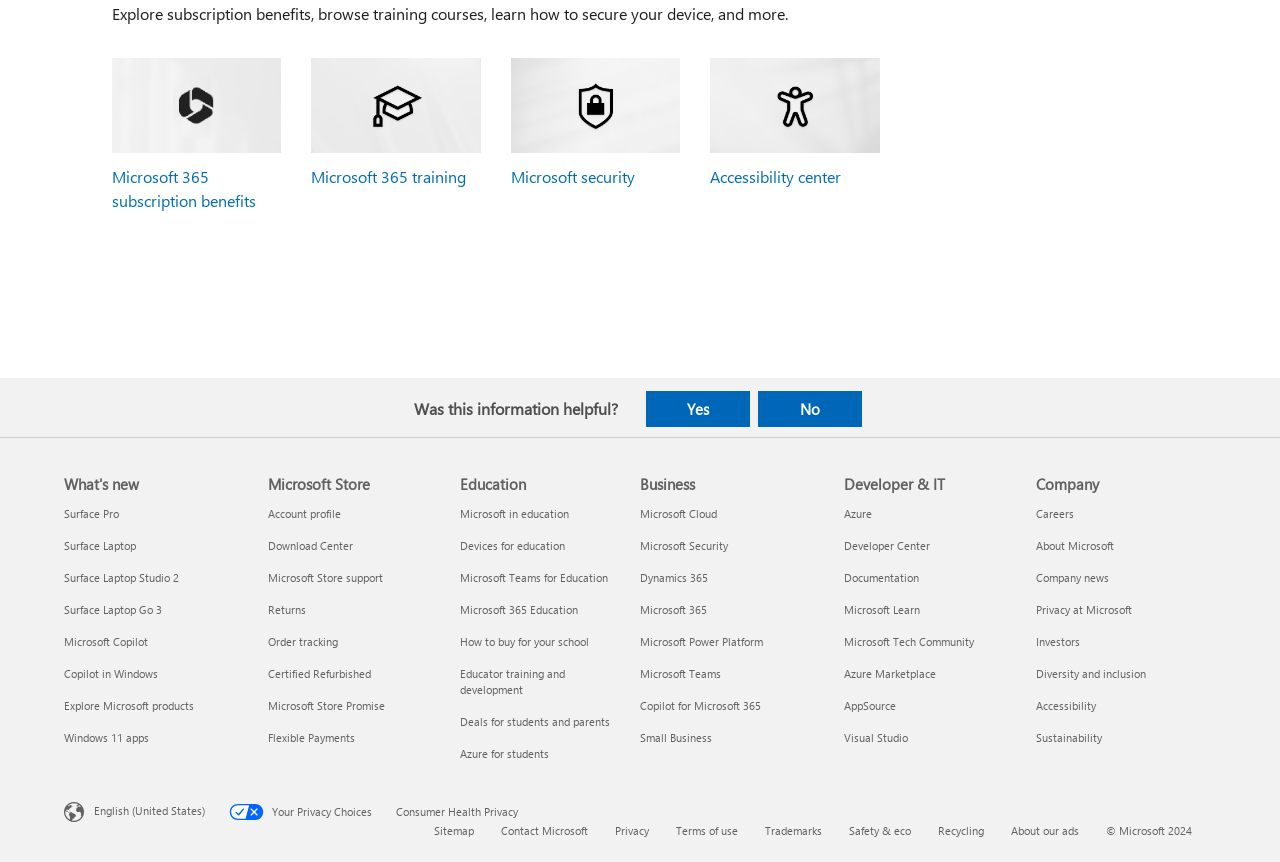Please mark the bounding box coordinates of the area that should be clicked to carry out the instruction: "Check if the information was helpful".

[0.504, 0.451, 0.677, 0.495]